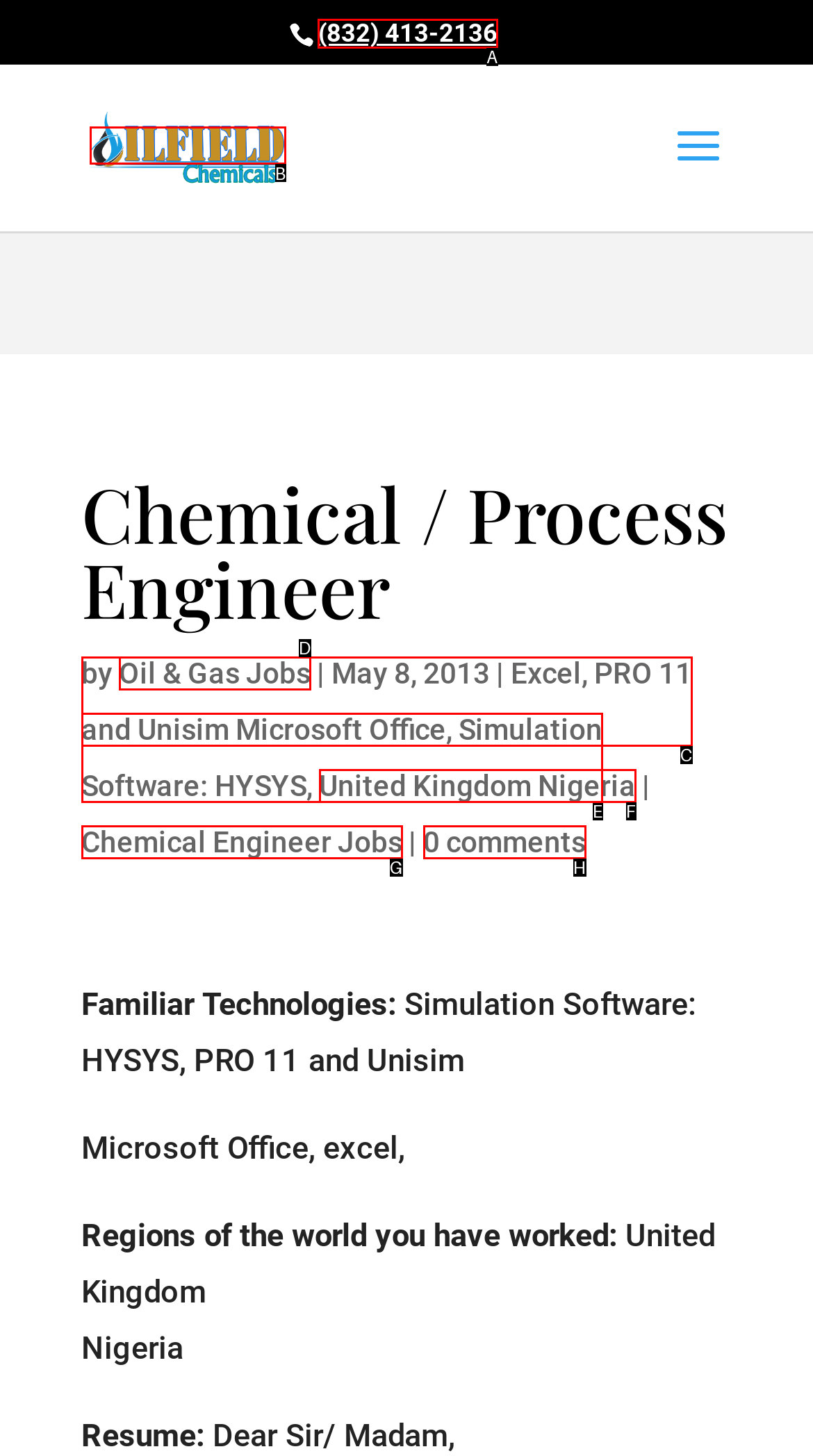Select the HTML element that needs to be clicked to carry out the task: Call the phone number
Provide the letter of the correct option.

A